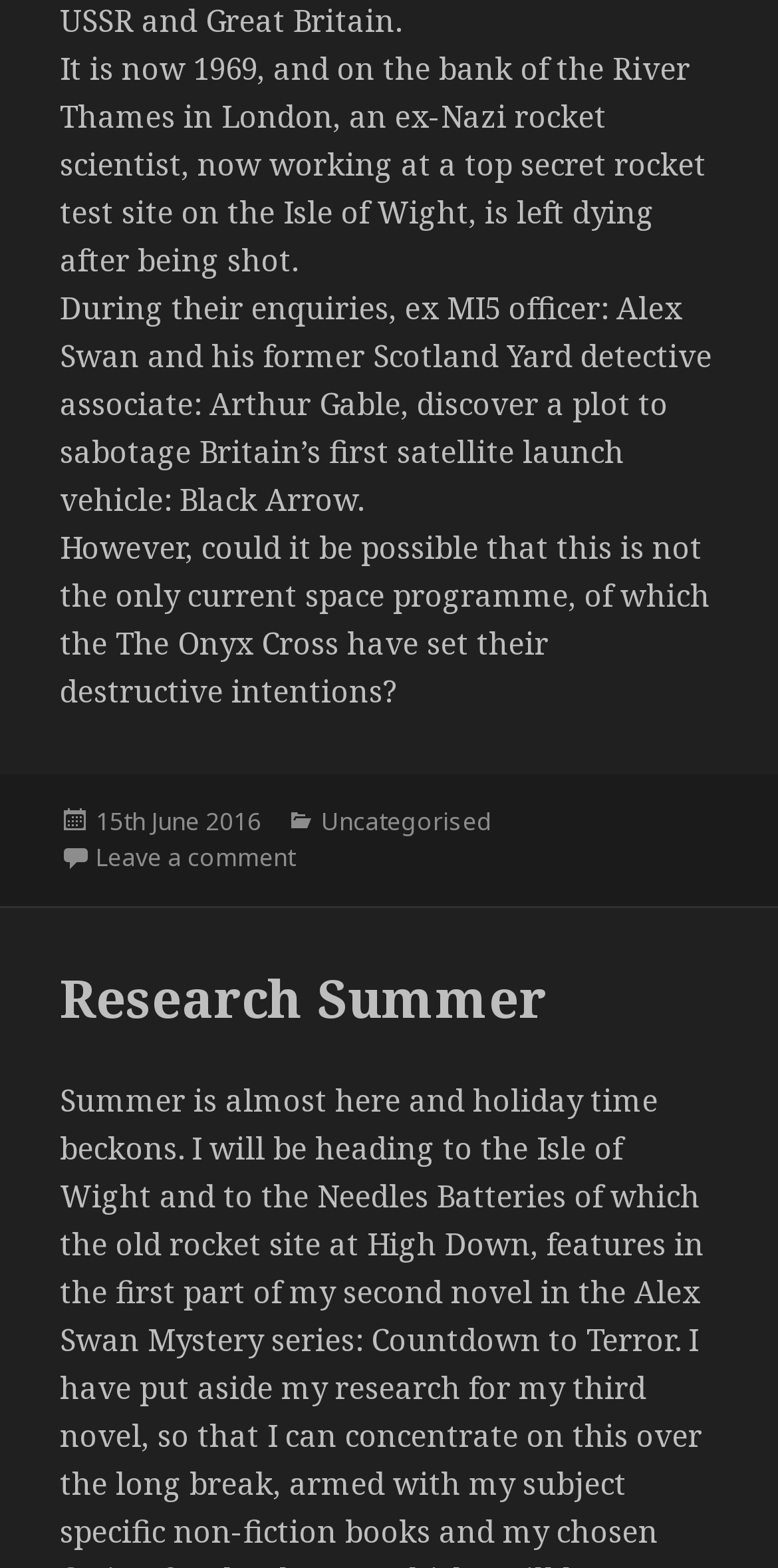What is the title of the article?
Based on the visual information, provide a detailed and comprehensive answer.

The title of the article is mentioned as 'COUNTDOWN TO TERROR – The New Alex Swan Mystery', which is a link at the bottom of the page.